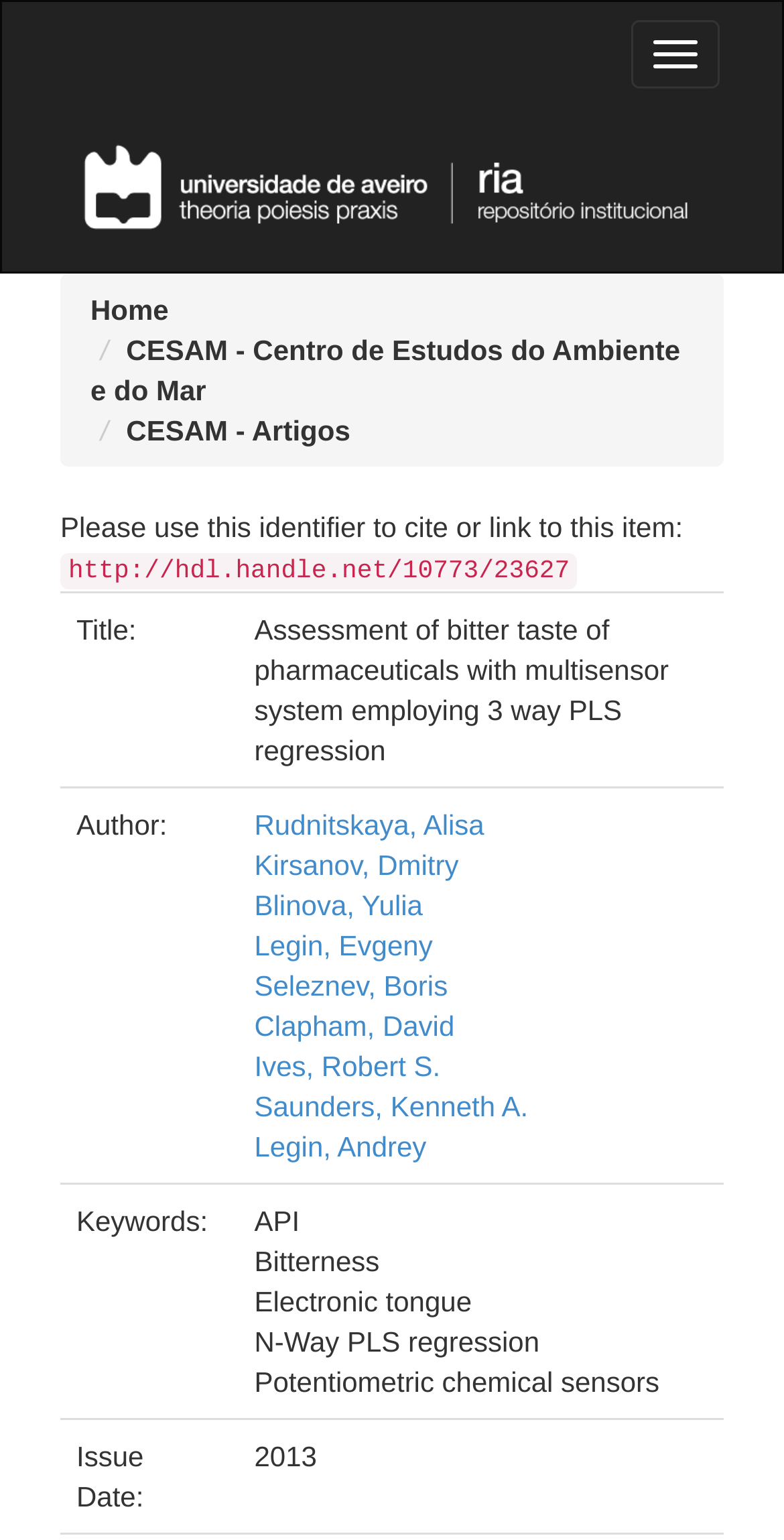Who are the authors of this item?
Please answer the question with a detailed response using the information from the screenshot.

I found the authors by looking at the gridcell element with the text 'Author:' and its corresponding value in the next gridcell, which contains a list of authors. The authors are listed as links, and I can see their names by reading the text of each link.